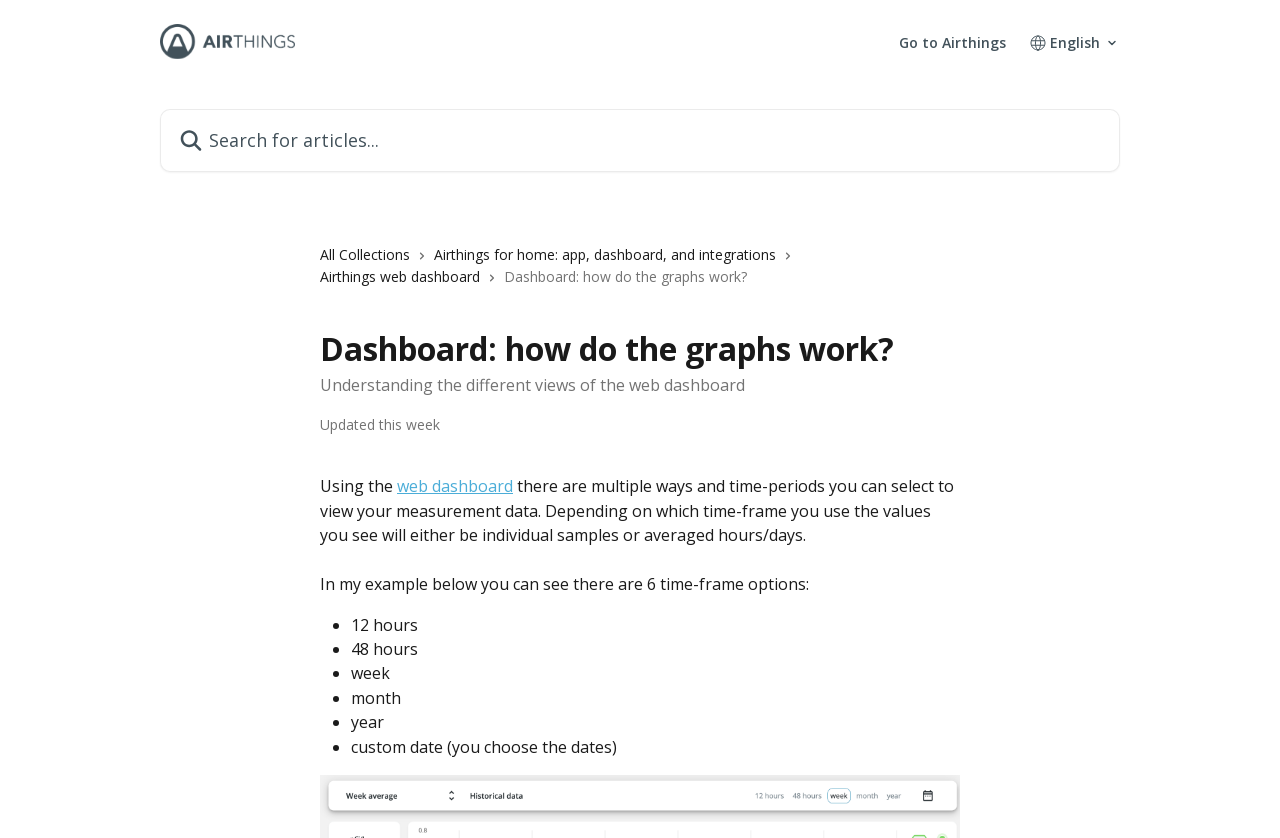Please determine the bounding box coordinates of the element's region to click in order to carry out the following instruction: "Click on the 'Nerd's Magazine' link". The coordinates should be four float numbers between 0 and 1, i.e., [left, top, right, bottom].

None